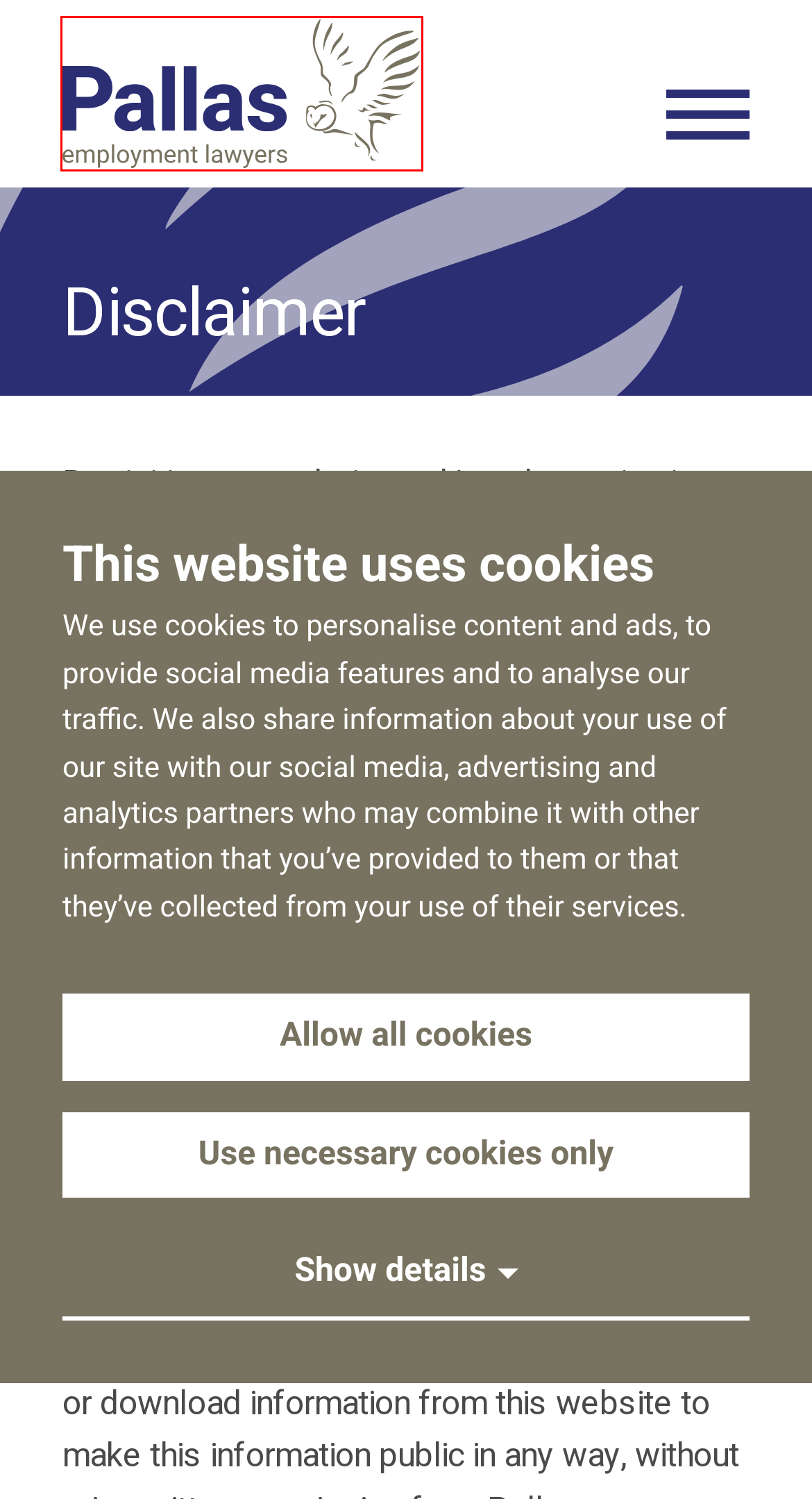You are given a screenshot of a webpage with a red rectangle bounding box. Choose the best webpage description that matches the new webpage after clicking the element in the bounding box. Here are the candidates:
A. International Employment Law - Pallas Employment Lawyers
B. Pallas Employment Lawyers - Dutch and cross-border employment law
C. Team - Pallas Employment Lawyers
D. Mediationin Employment Disputes - Pallas Employment Lawyers
E. International Labour Law Network (ILLN) - Pallas Employment Lawyers
F. Corporate Social Responsibility Policy - Pallas Employment Lawyers
G. Employment Law for Expats - Pallas Employment Lawyers
H. Strategic Governance - Pallas Employment Lawyers

B